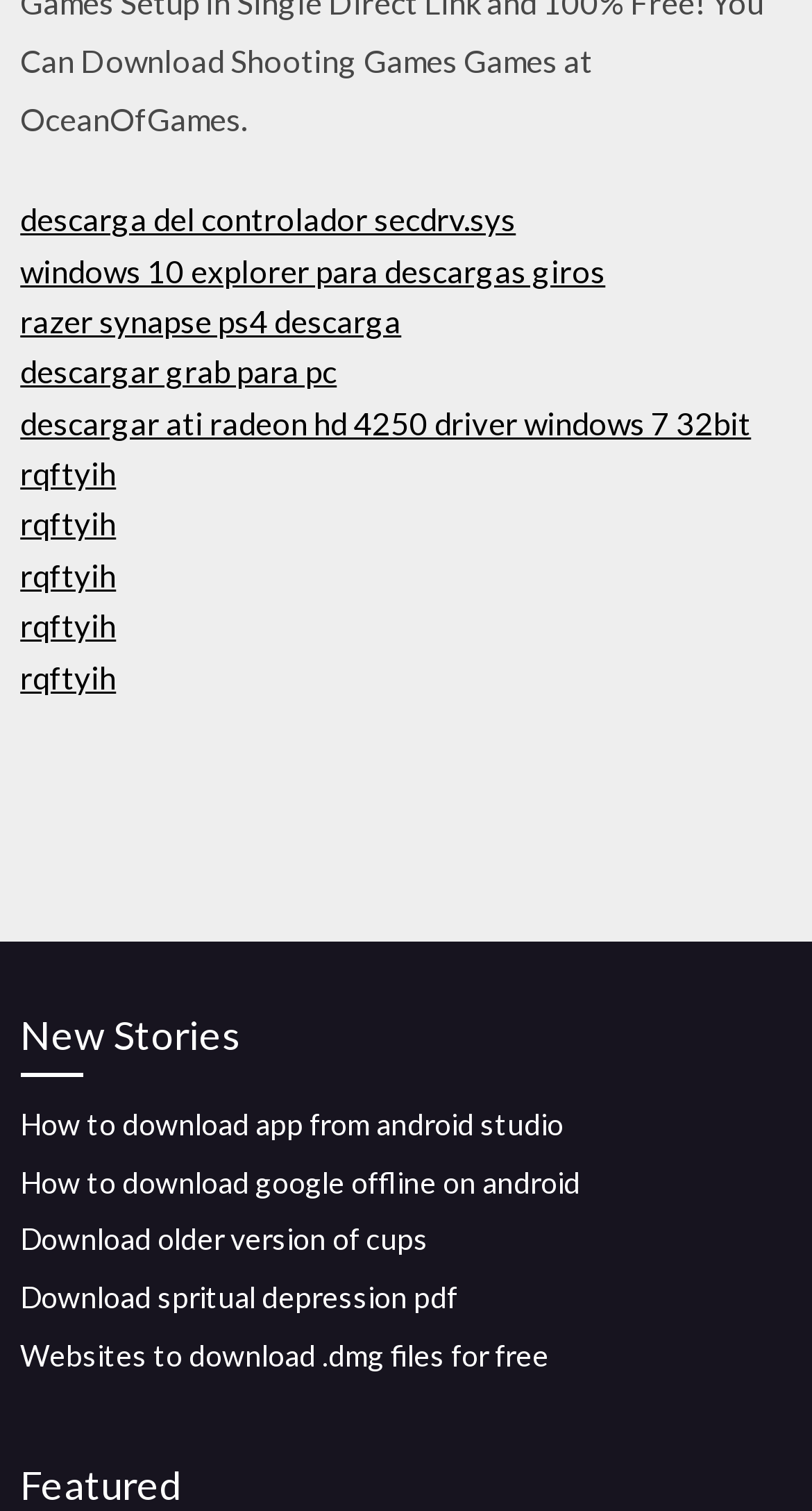What is the topic of the first link?
Answer with a single word or short phrase according to what you see in the image.

secdrv.sys